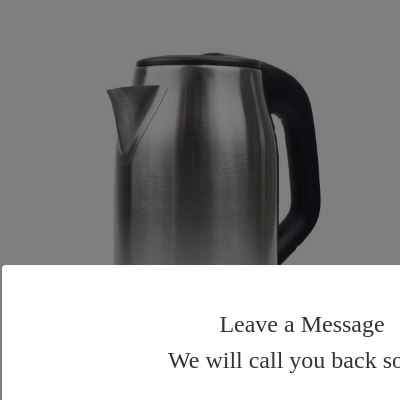Provide a comprehensive description of the image.

This image features a sleek, stainless steel electric kettle designed for efficient boiling of water. The kettle showcases a modern, ergonomic handle for comfortable pouring and handling. Its polished exterior reflects a contemporary aesthetic suitable for any kitchen environment. This model is part of the "1.8L Electric Water Kettle" category and is noted for its 360-degree rotational base, enhancing convenience and ease of use. The kettle's design prioritizes both functionality and style, making it a popular choice for consumers looking for high-quality kitchen appliances. The bold, metallic finish and streamlined shape suggest durability and performance, appealing to those who appreciate both efficiency and elegance in their kitchen tools.